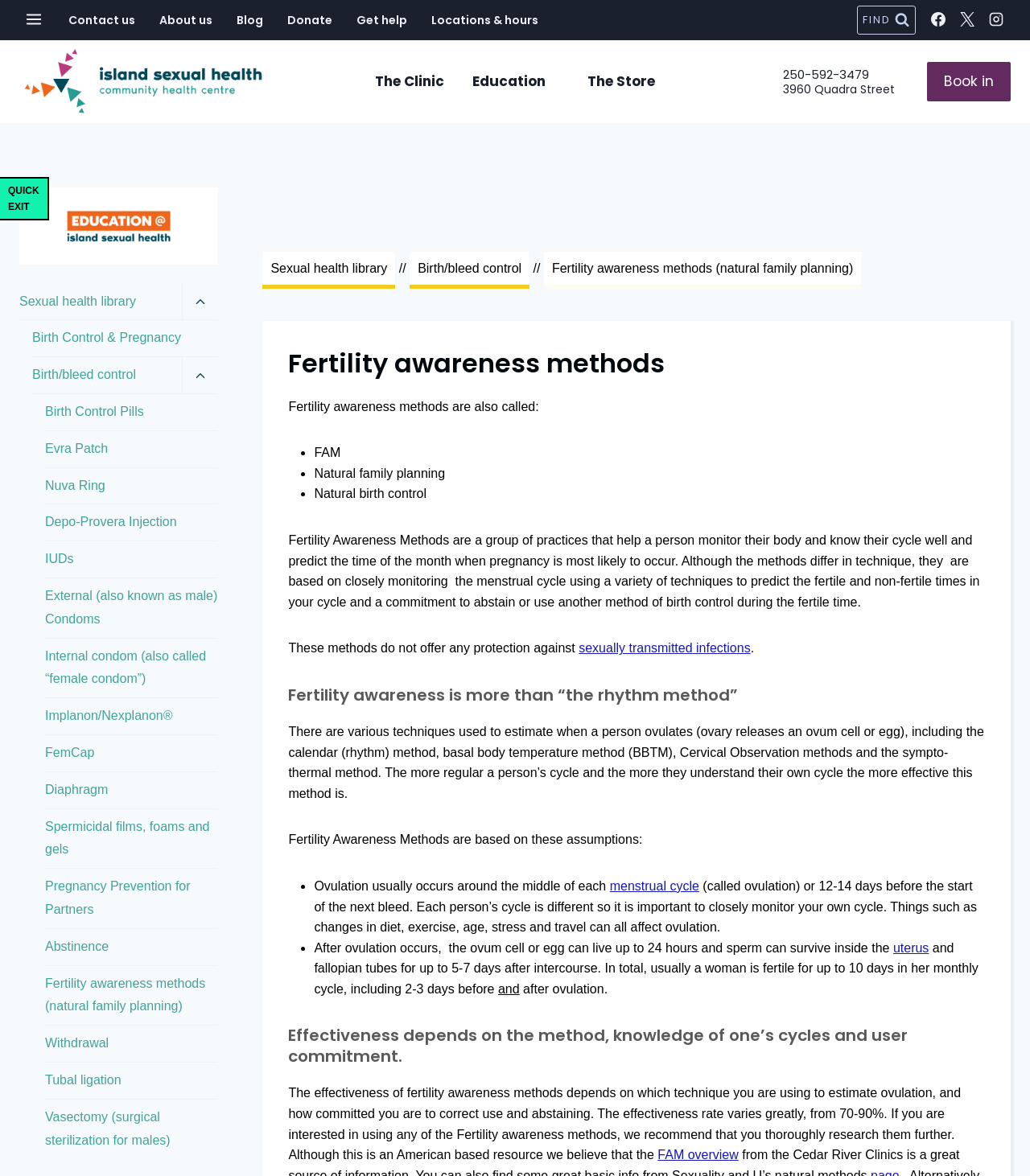Locate the bounding box coordinates of the clickable region necessary to complete the following instruction: "Click the 'Contact us' link". Provide the coordinates in the format of four float numbers between 0 and 1, i.e., [left, top, right, bottom].

[0.055, 0.005, 0.143, 0.029]